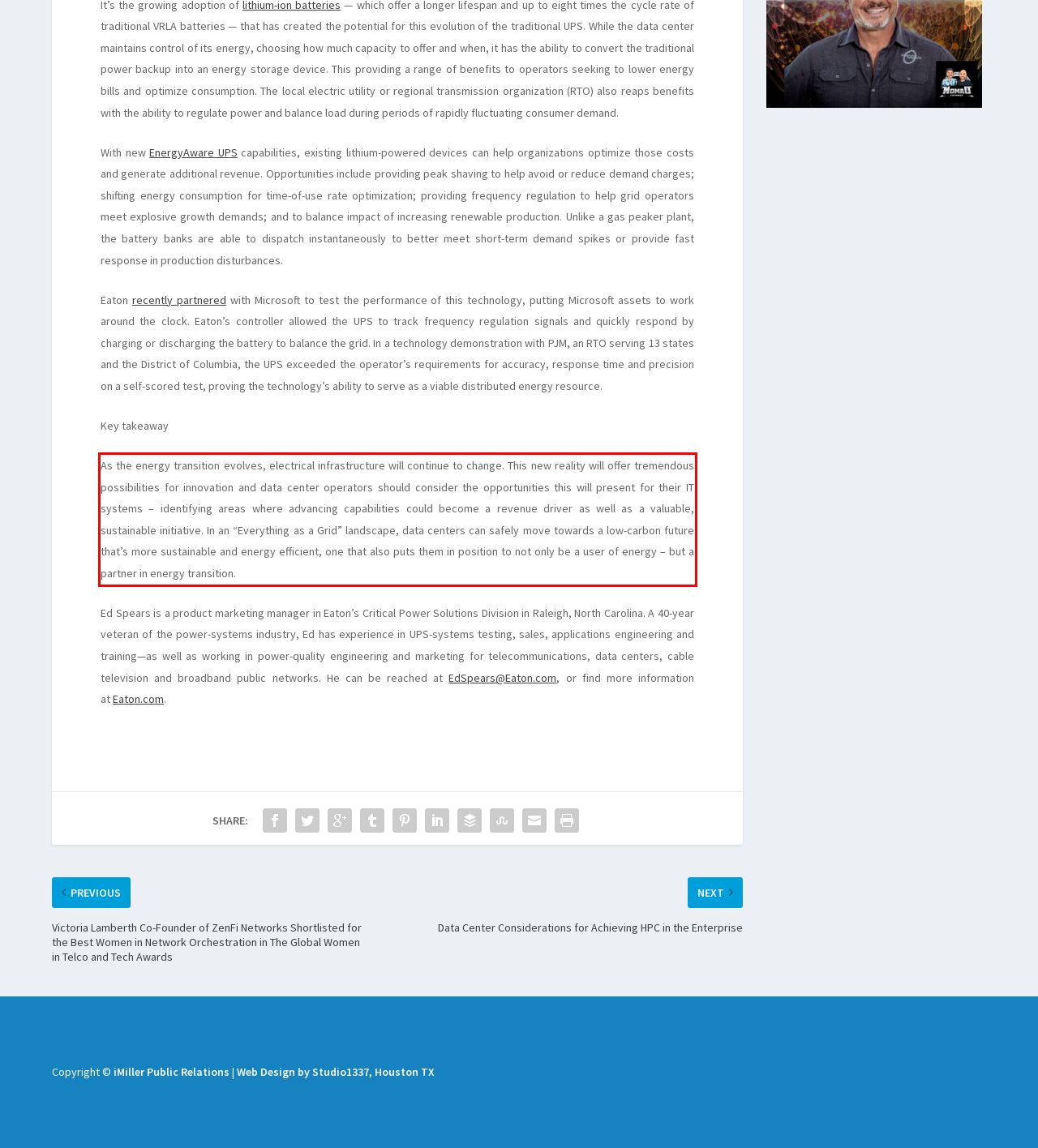Using the provided screenshot, read and generate the text content within the red-bordered area.

As the energy transition evolves, electrical infrastructure will continue to change. This new reality will offer tremendous possibilities for innovation and data center operators should consider the opportunities this will present for their IT systems – identifying areas where advancing capabilities could become a revenue driver as well as a valuable, sustainable initiative. In an “Everything as a Grid” landscape, data centers can safely move towards a low-carbon future that’s more sustainable and energy efficient, one that also puts them in position to not only be a user of energy – but a partner in energy transition.